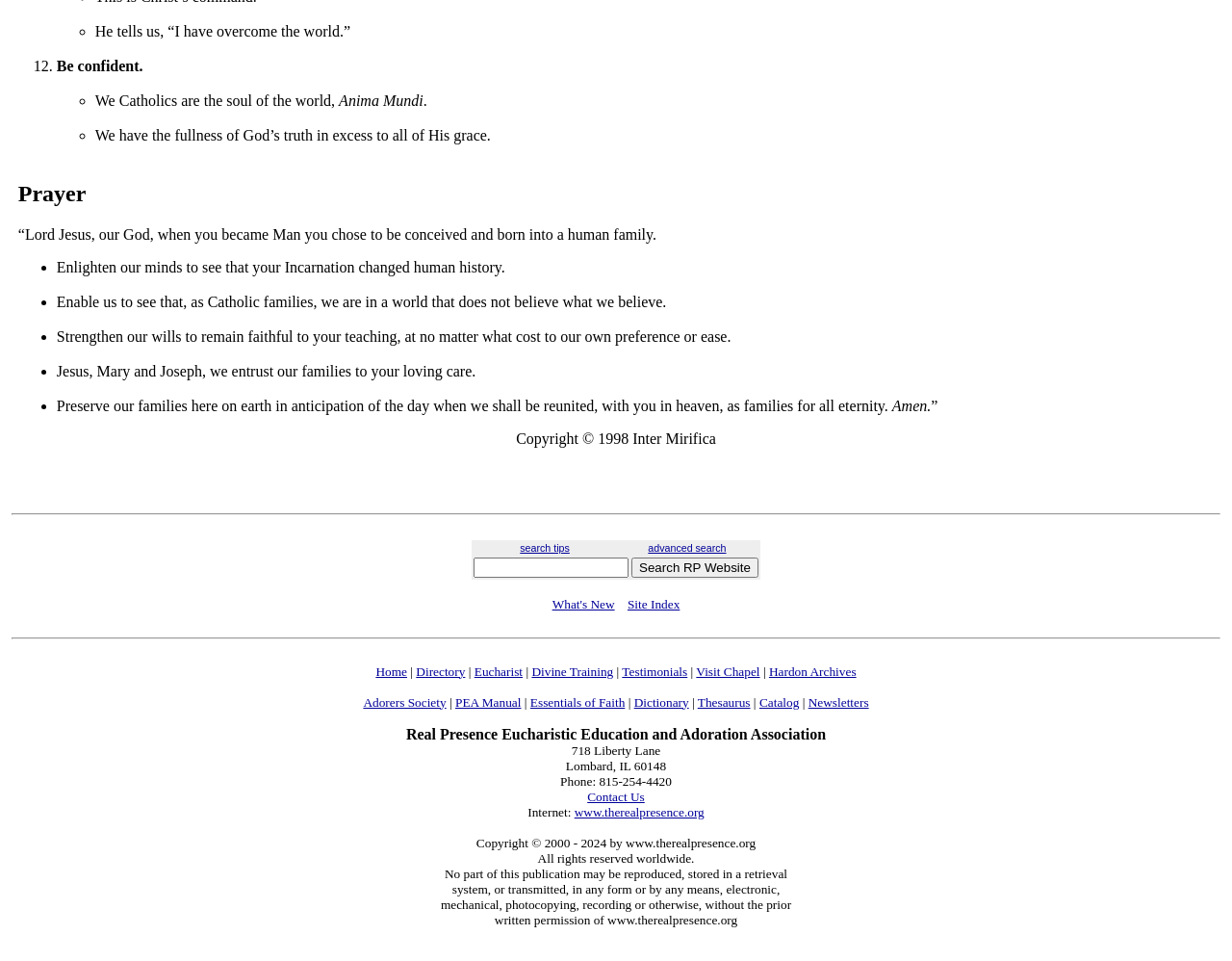What is the prayer about?
Using the information from the image, give a concise answer in one word or a short phrase.

Catholic families